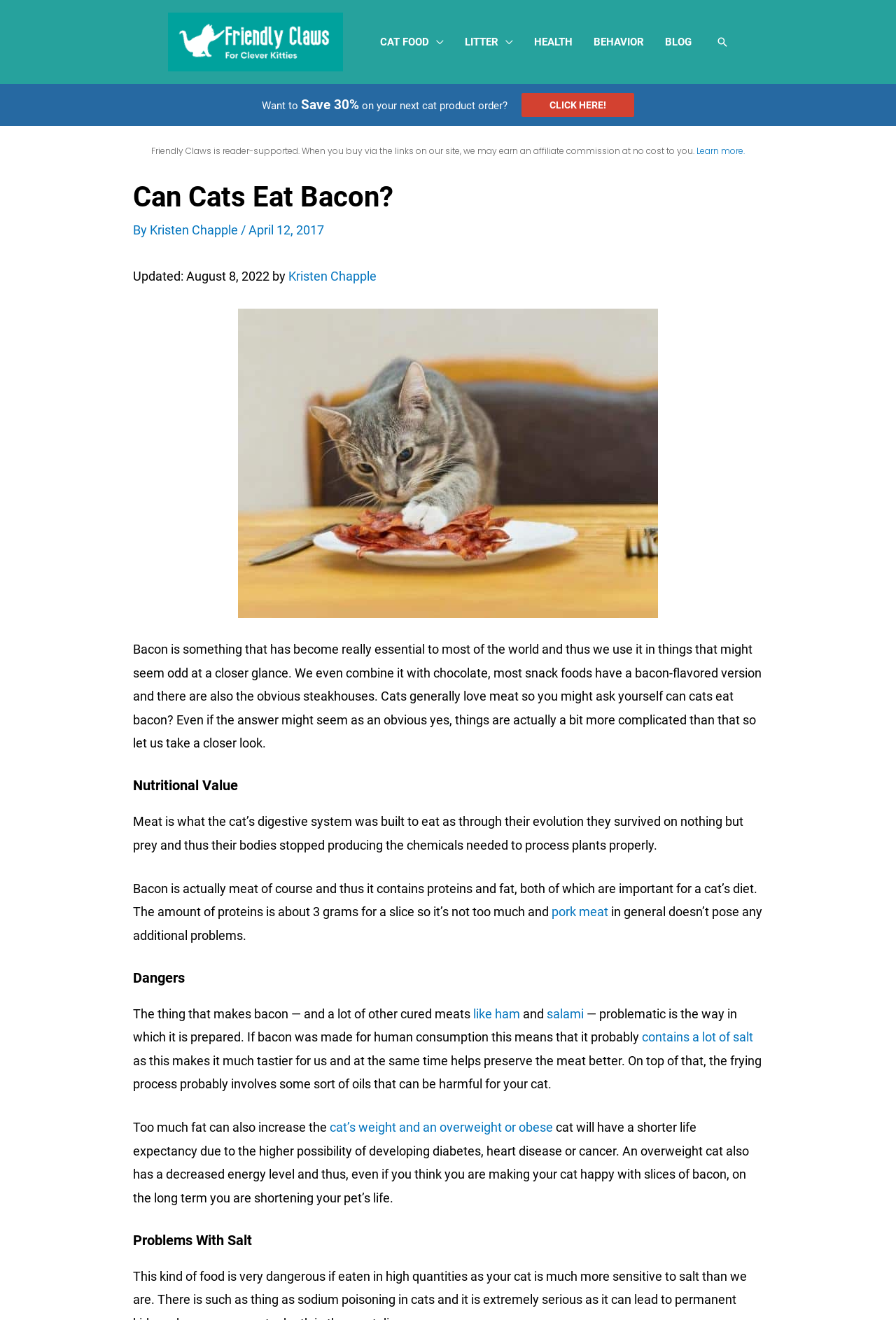Refer to the element description parent_node: LITTER aria-label="Menu Toggle" and identify the corresponding bounding box in the screenshot. Format the coordinates as (top-left x, top-left y, bottom-right x, bottom-right y) with values in the range of 0 to 1.

[0.556, 0.019, 0.572, 0.045]